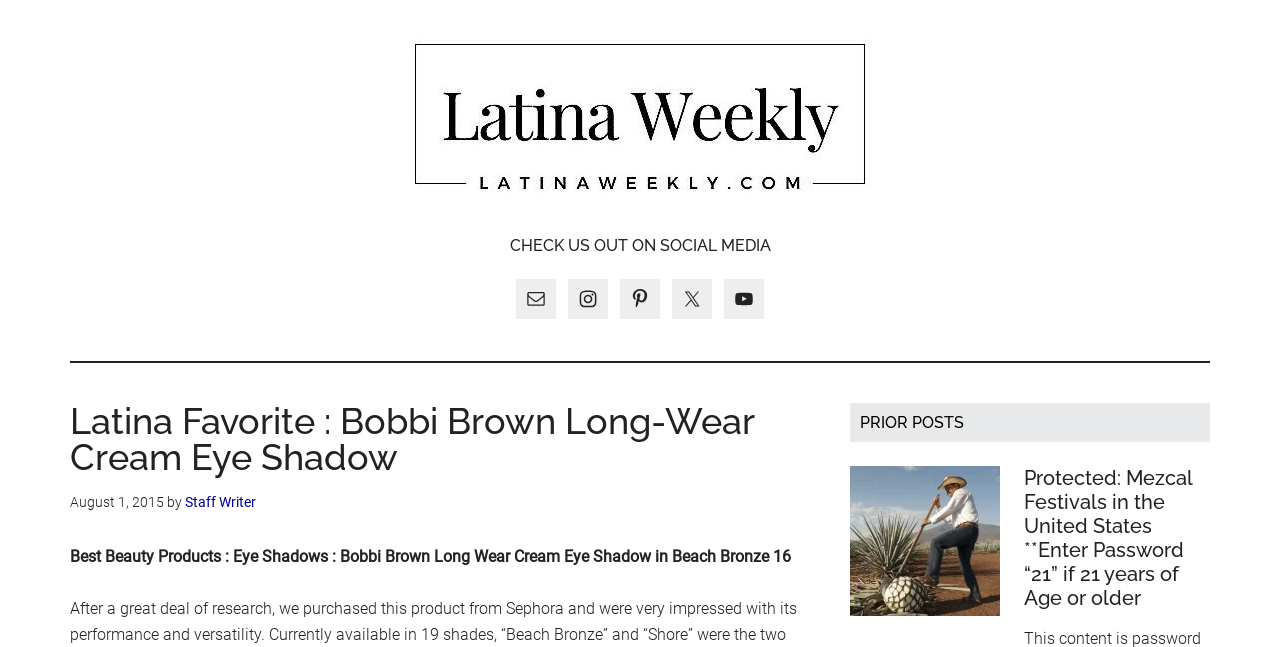Predict the bounding box coordinates of the area that should be clicked to accomplish the following instruction: "Read the 'PRIOR POSTS' section". The bounding box coordinates should consist of four float numbers between 0 and 1, i.e., [left, top, right, bottom].

[0.664, 0.623, 0.945, 0.684]